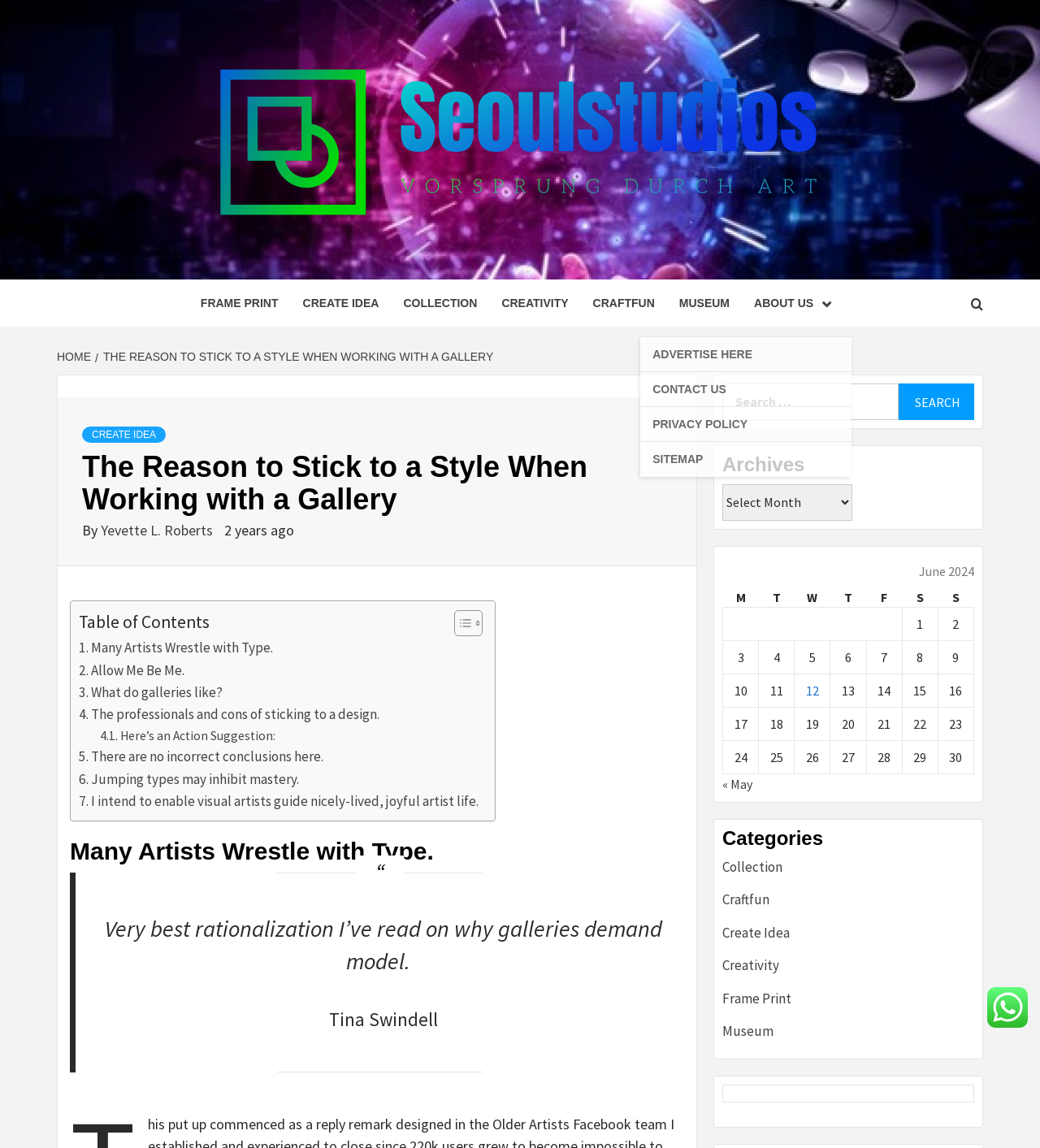What is the name of the website?
Answer the question based on the image using a single word or a brief phrase.

Seoulstudios